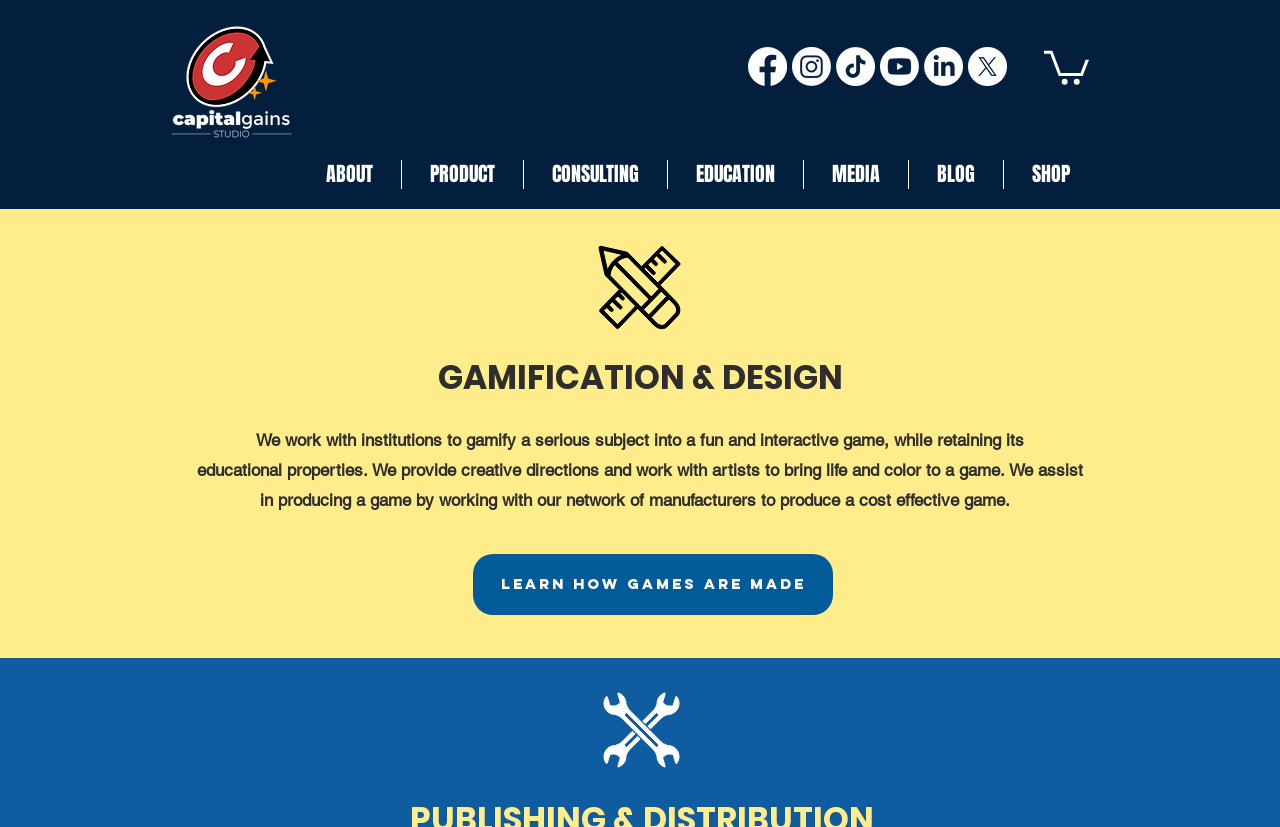Extract the bounding box coordinates for the HTML element that matches this description: "LEARN HOW GAMES ARE MADE". The coordinates should be four float numbers between 0 and 1, i.e., [left, top, right, bottom].

[0.37, 0.67, 0.651, 0.744]